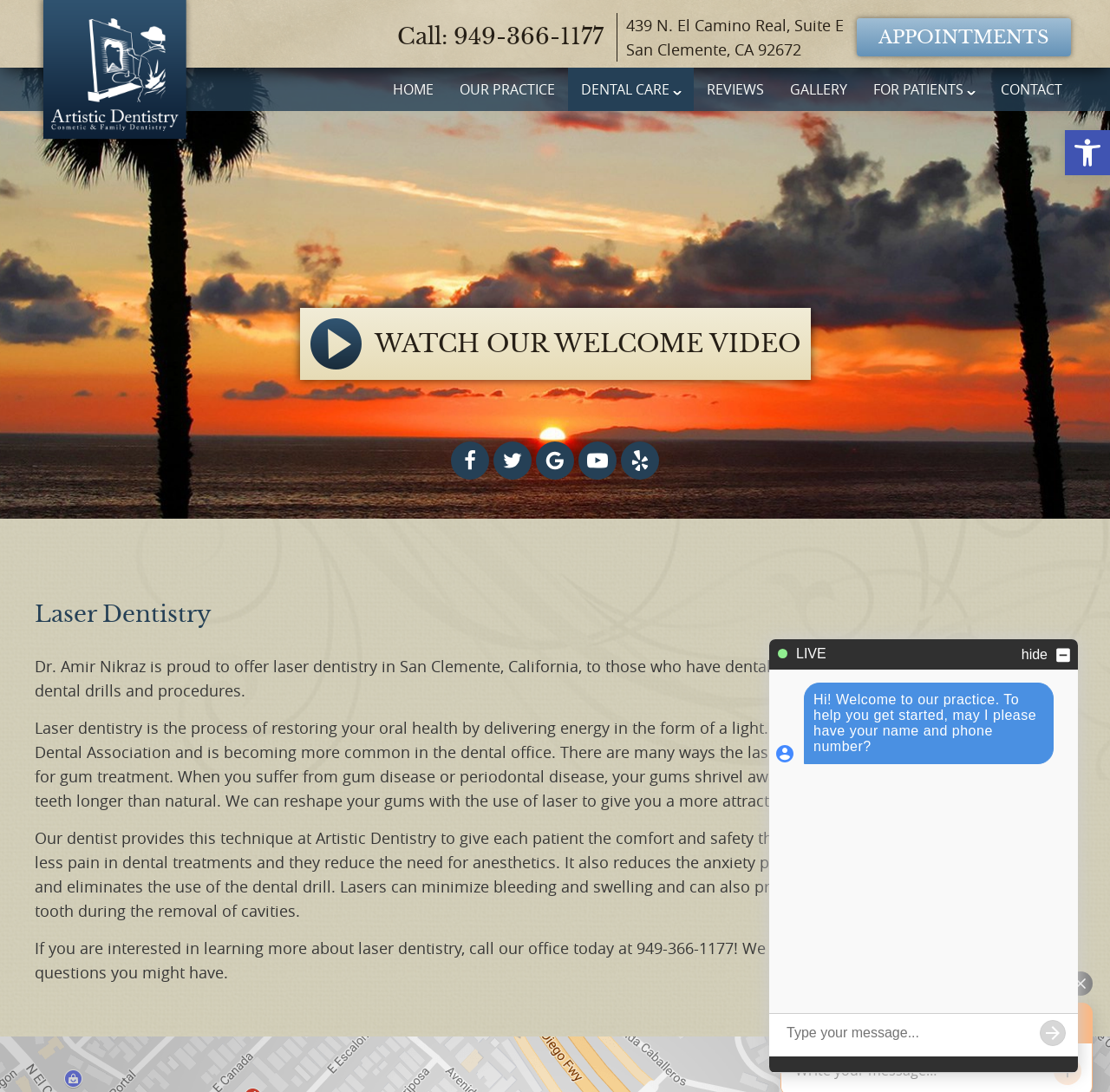What is the phone number to call for appointments?
Refer to the image and give a detailed answer to the question.

I found the phone number by looking at the top section of the webpage, where the contact information is displayed. The phone number is written in a link element, which is 'Call: 949-366-1177'.